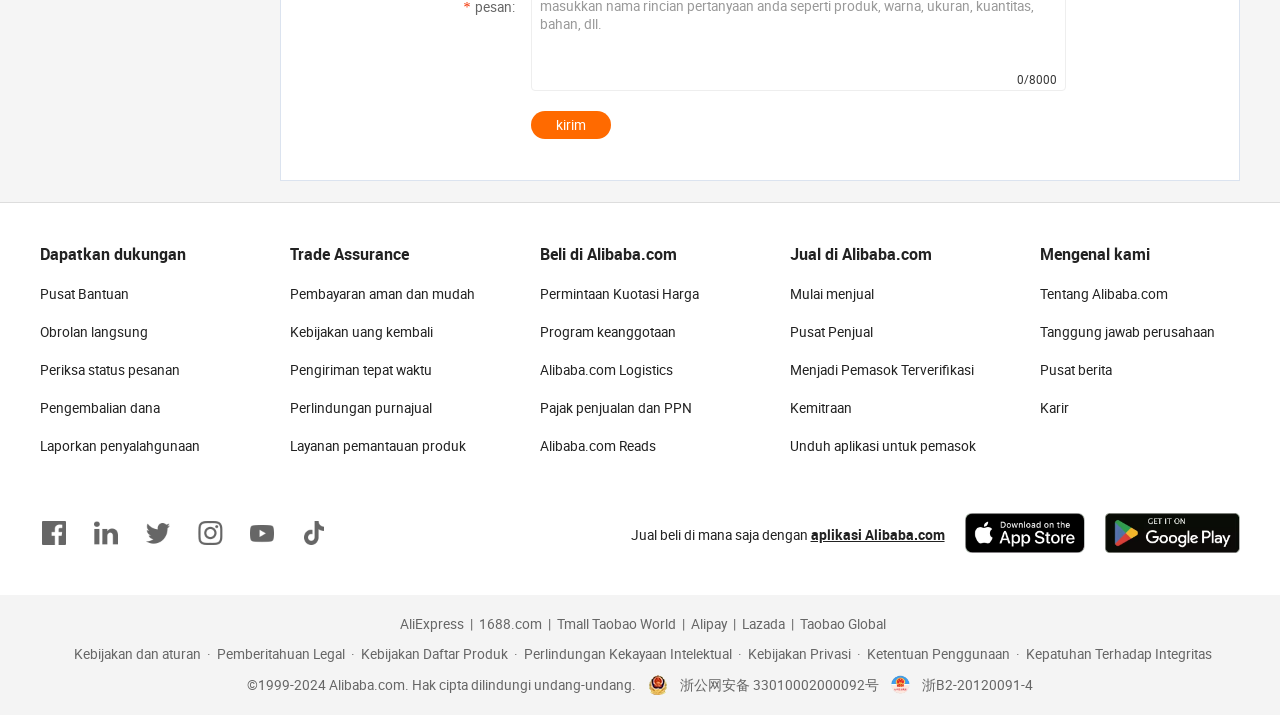Identify the coordinates of the bounding box for the element described below: "Layanan pemantauan produk". Return the coordinates as four float numbers between 0 and 1: [left, top, right, bottom].

[0.227, 0.613, 0.364, 0.635]